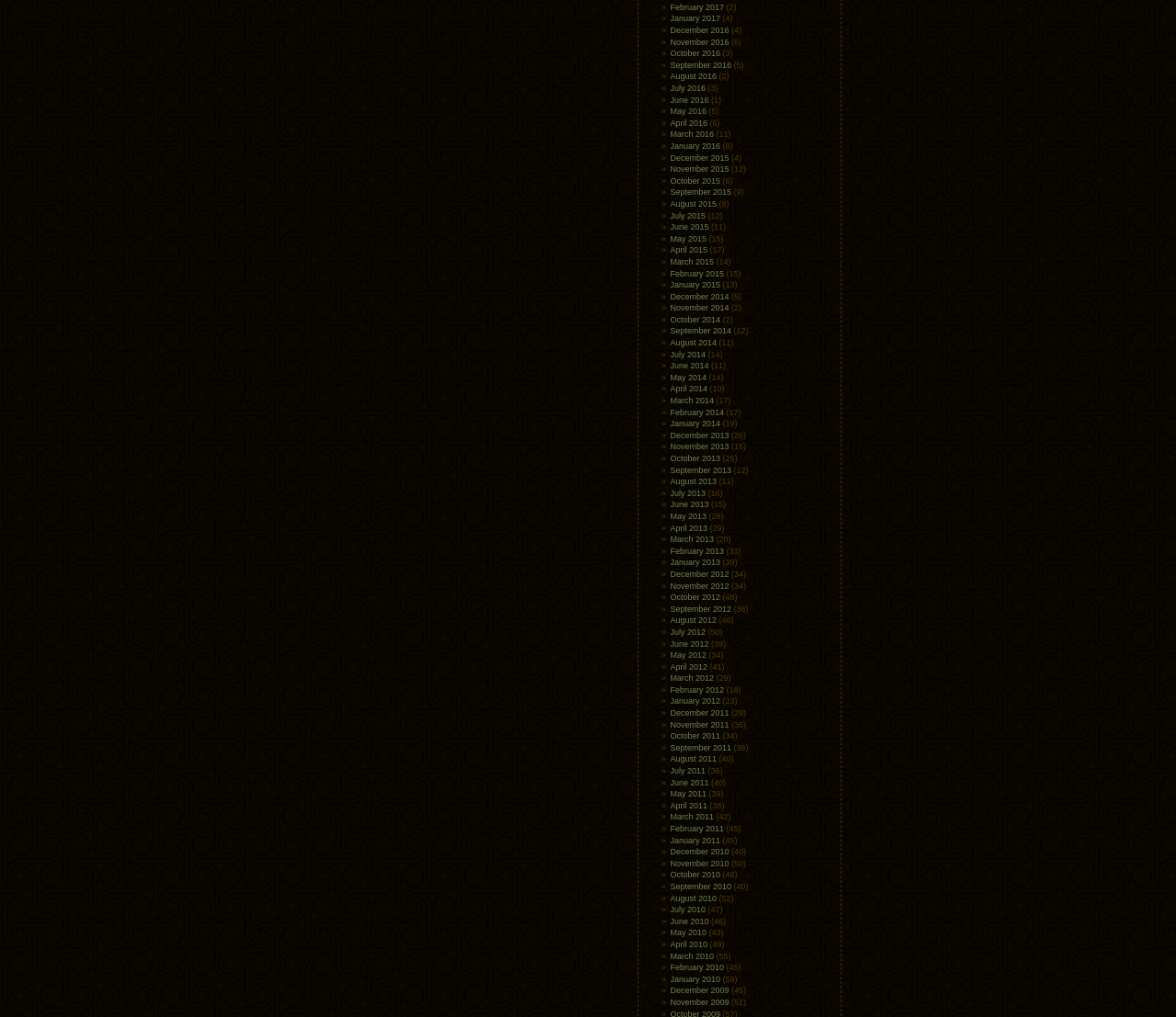Please respond to the question using a single word or phrase:
How many links are there for the year 2015?

12